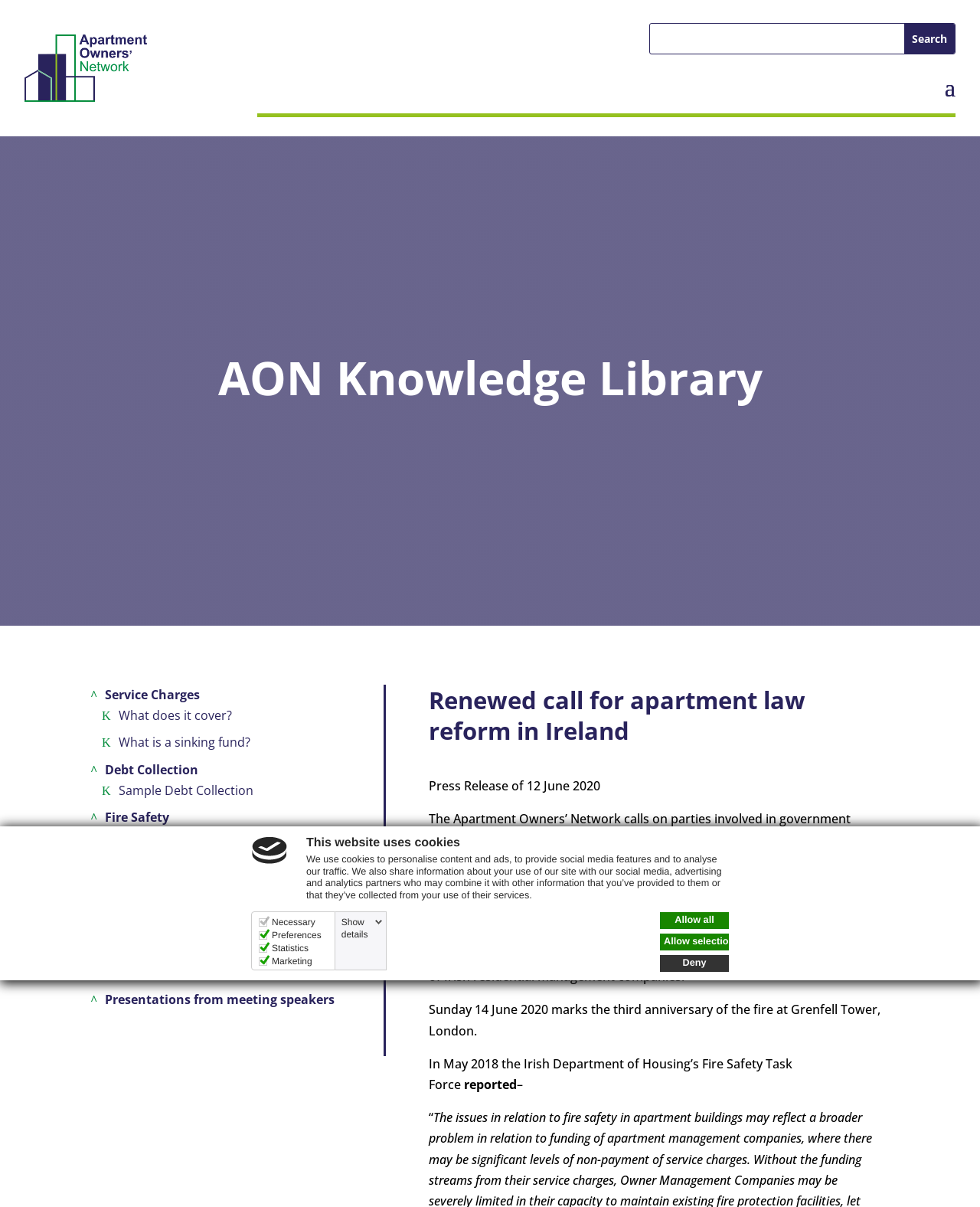What is the topic of the report mentioned on June 14?
Based on the content of the image, thoroughly explain and answer the question.

According to the text, Sunday 14 June 2020 marks the third anniversary of the fire at Grenfell Tower, London, and it is mentioned in the context of a report by the Irish Department of Housing's Fire Safety Task Force.